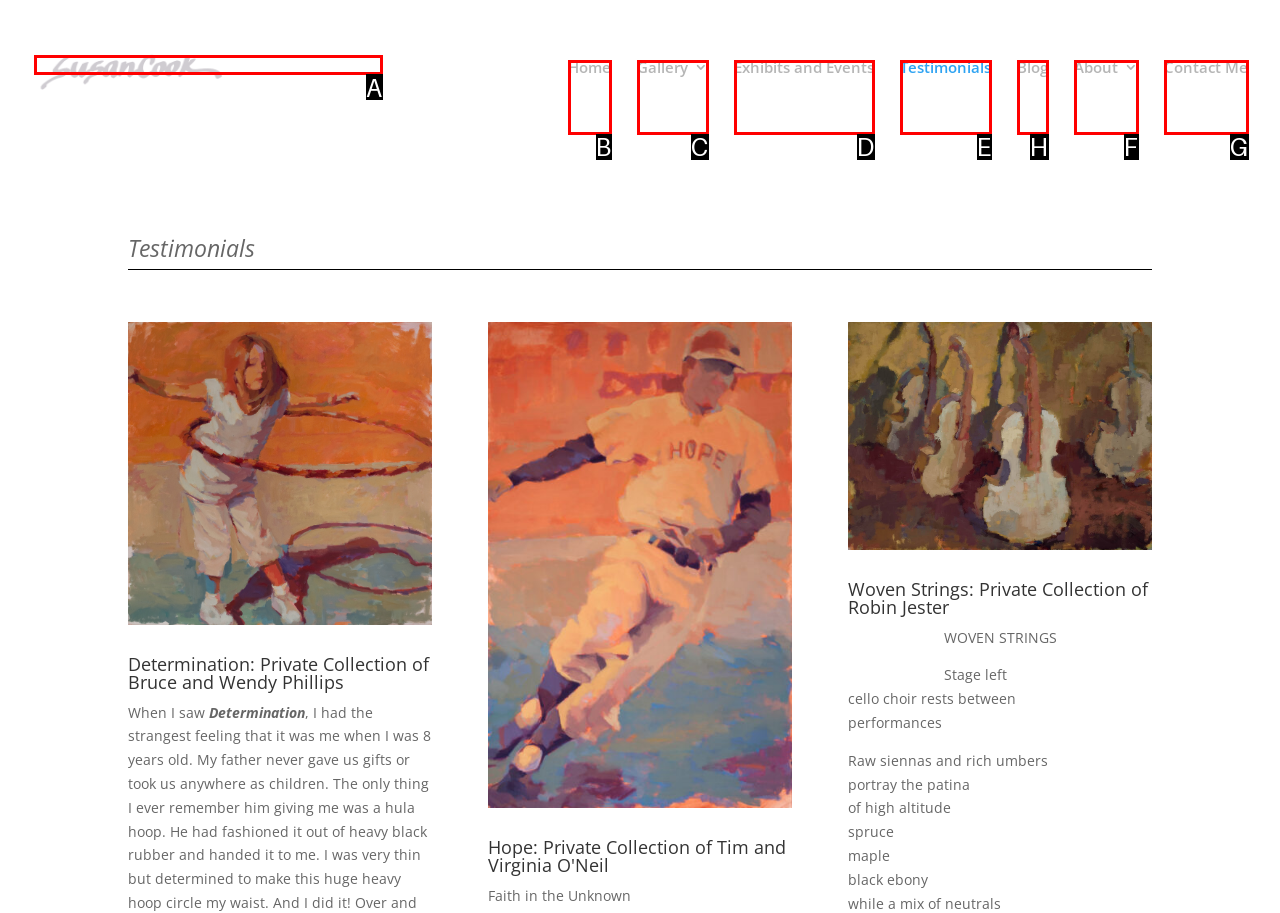Choose the UI element to click on to achieve this task: visit blog. Reply with the letter representing the selected element.

H